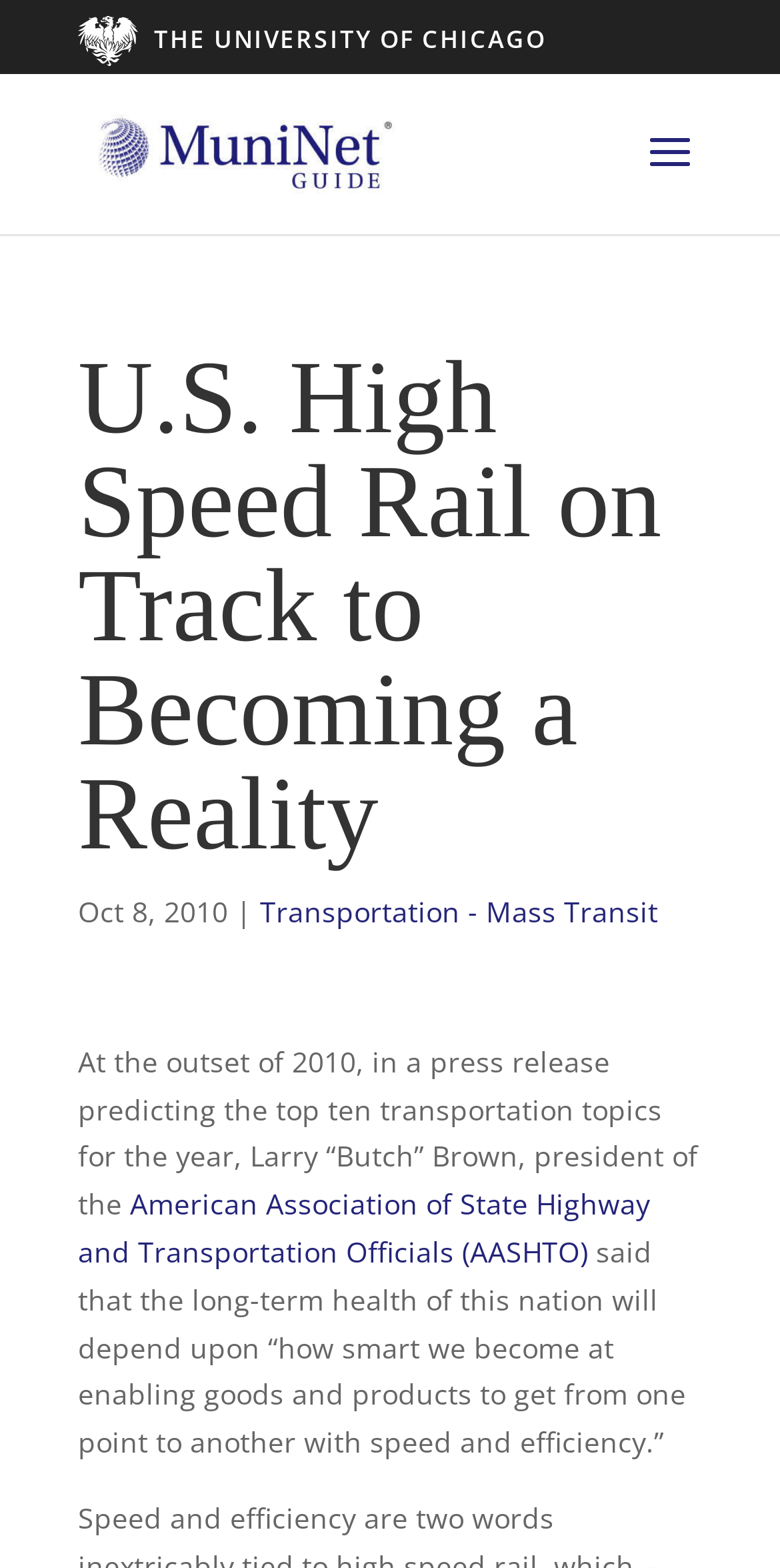Please give a one-word or short phrase response to the following question: 
What organization did Larry 'Butch' Brown belong to?

AASHTO